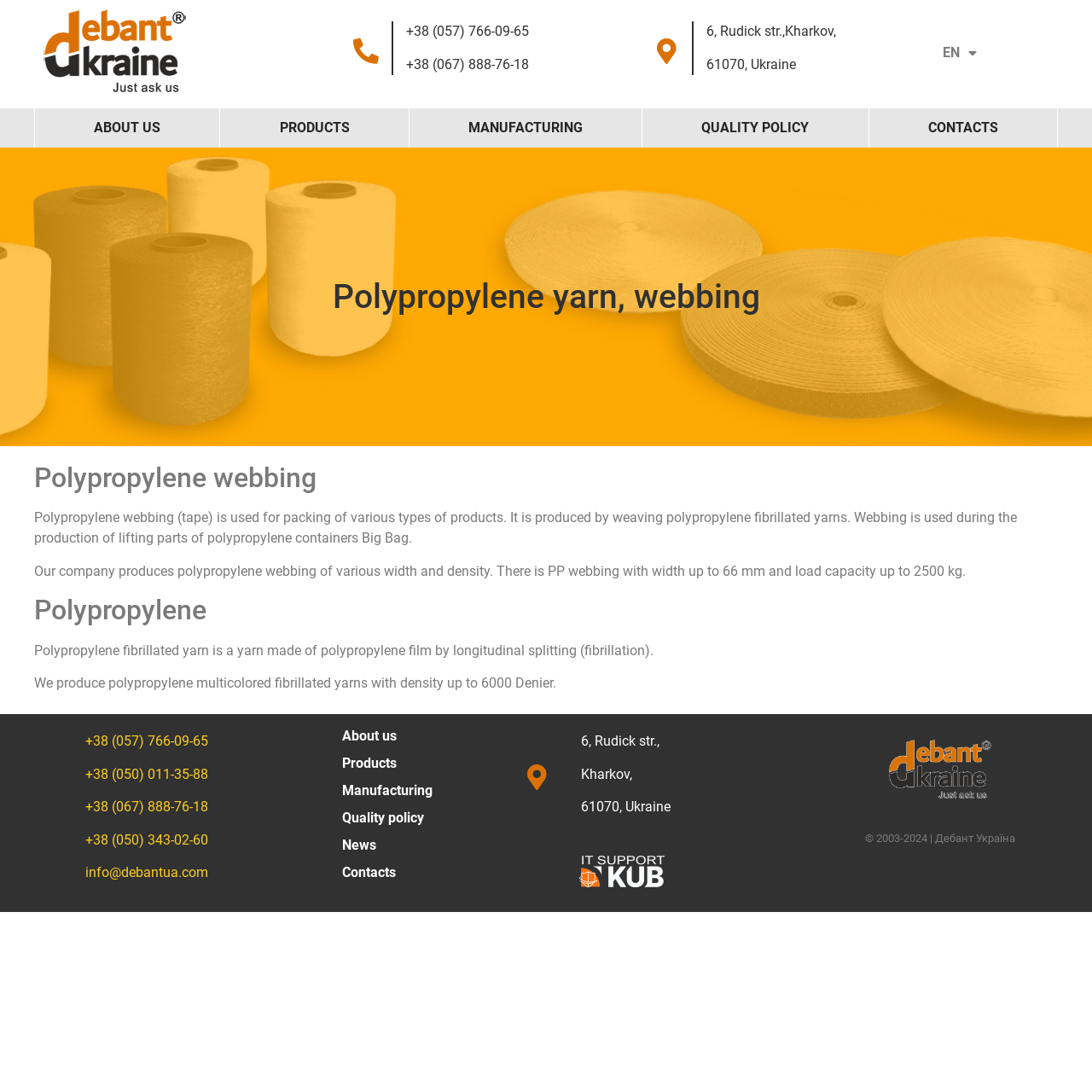Indicate the bounding box coordinates of the clickable region to achieve the following instruction: "Click the 'ABOUT US' link."

[0.032, 0.099, 0.201, 0.135]